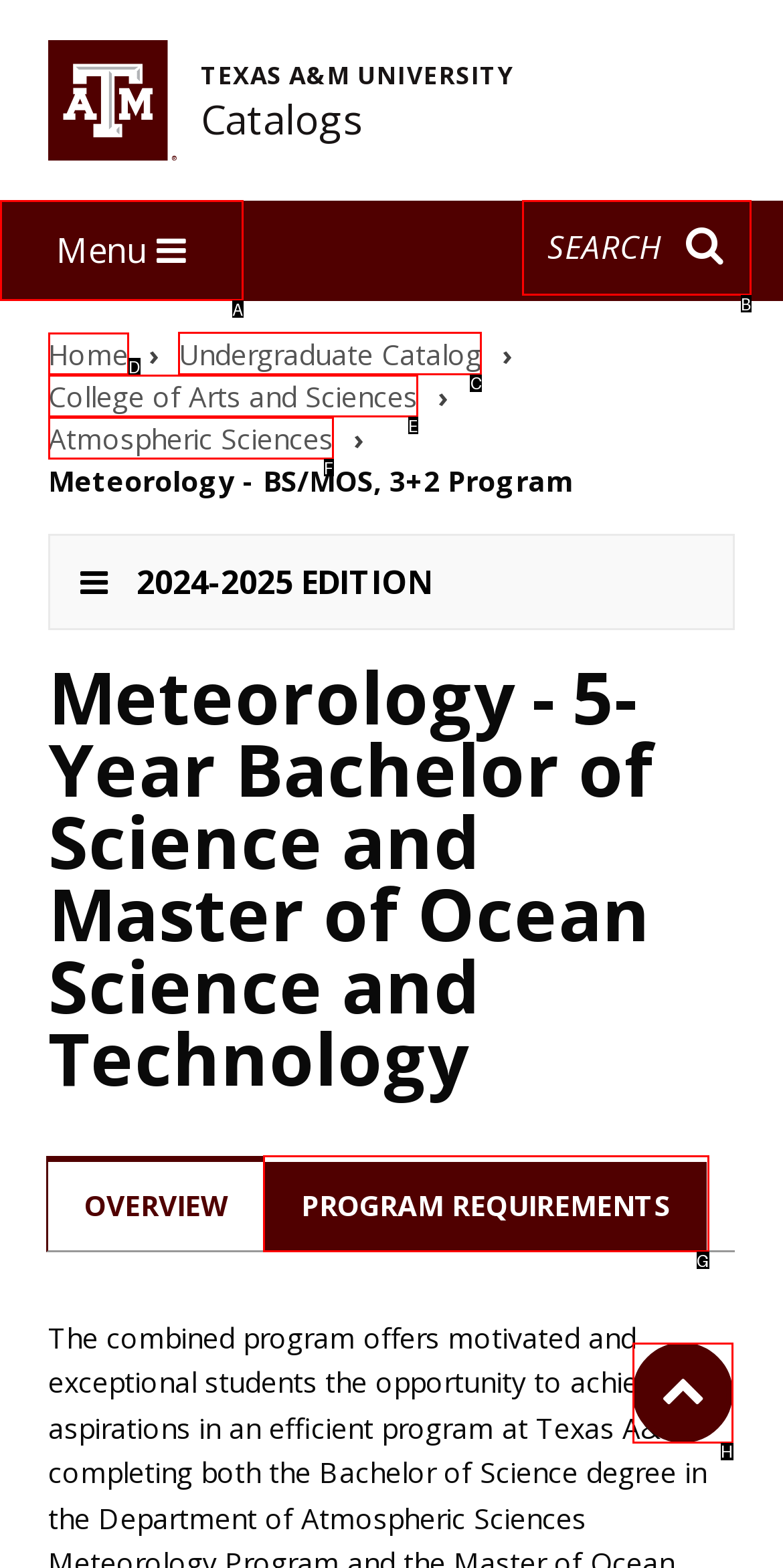For the instruction: Go to the undergraduate catalog, which HTML element should be clicked?
Respond with the letter of the appropriate option from the choices given.

C